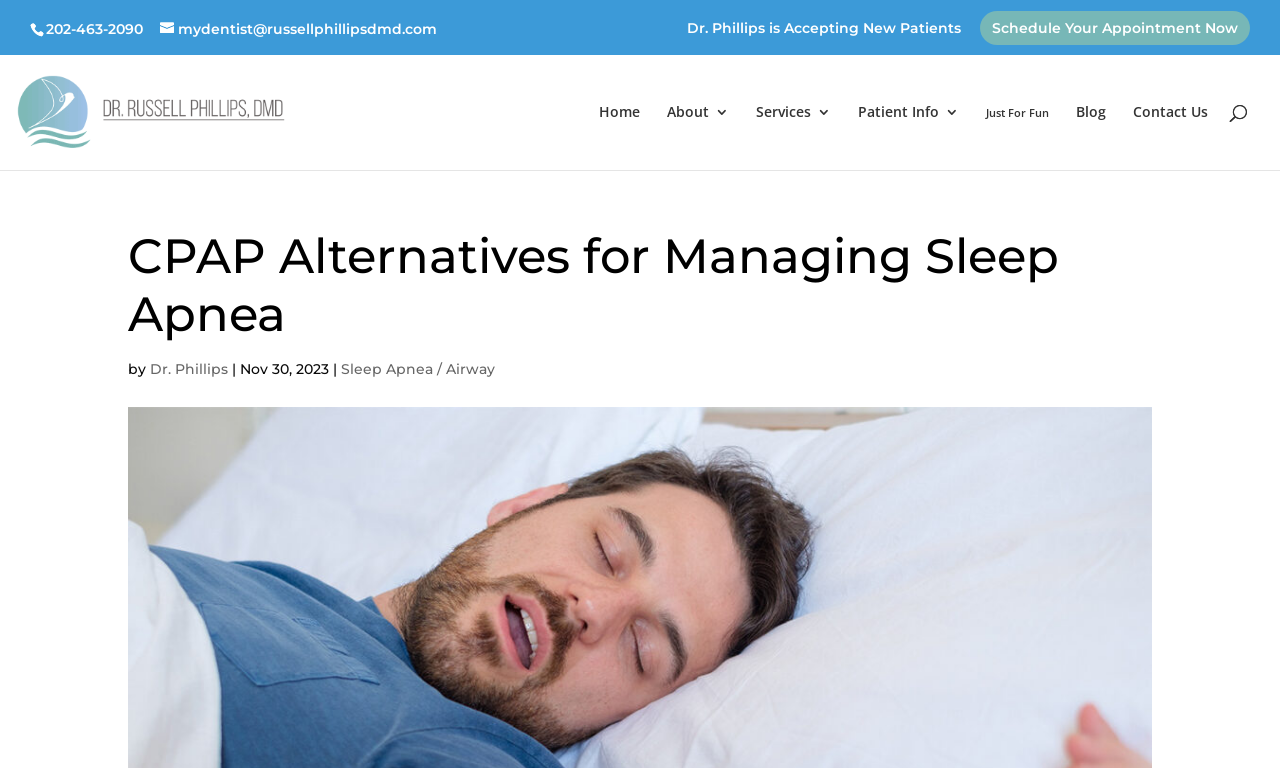Identify the bounding box coordinates of the area that should be clicked in order to complete the given instruction: "Search for something". The bounding box coordinates should be four float numbers between 0 and 1, i.e., [left, top, right, bottom].

[0.053, 0.071, 0.953, 0.074]